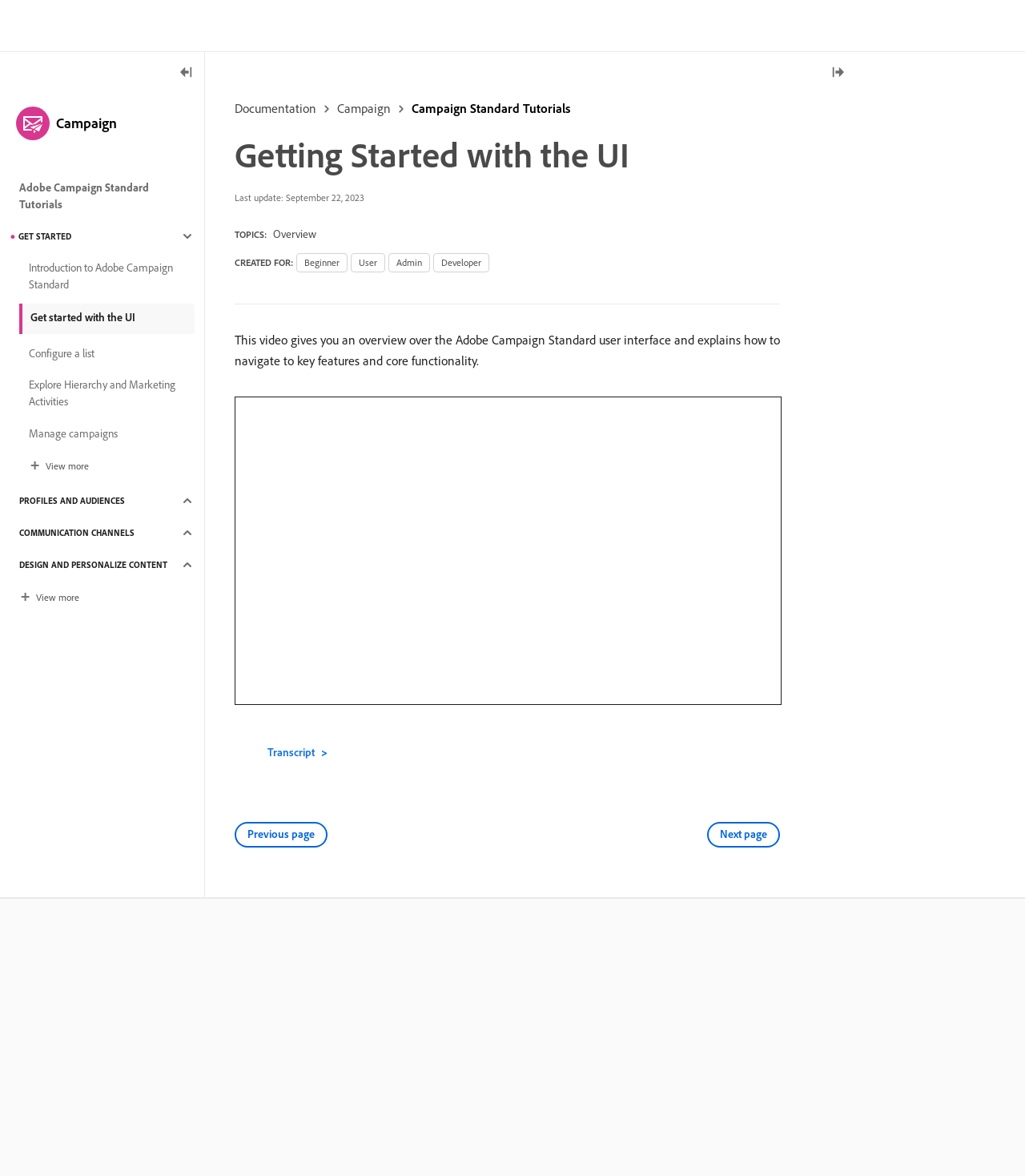Can you give a comprehensive explanation to the question given the content of the image?
What is the function of the 'Toggle left rail' button?

The 'Toggle left rail' button is likely used to show or hide the left rail section of the webpage, which contains links and tutorials related to Adobe Campaign Standard, based on its position and the image icon associated with it.